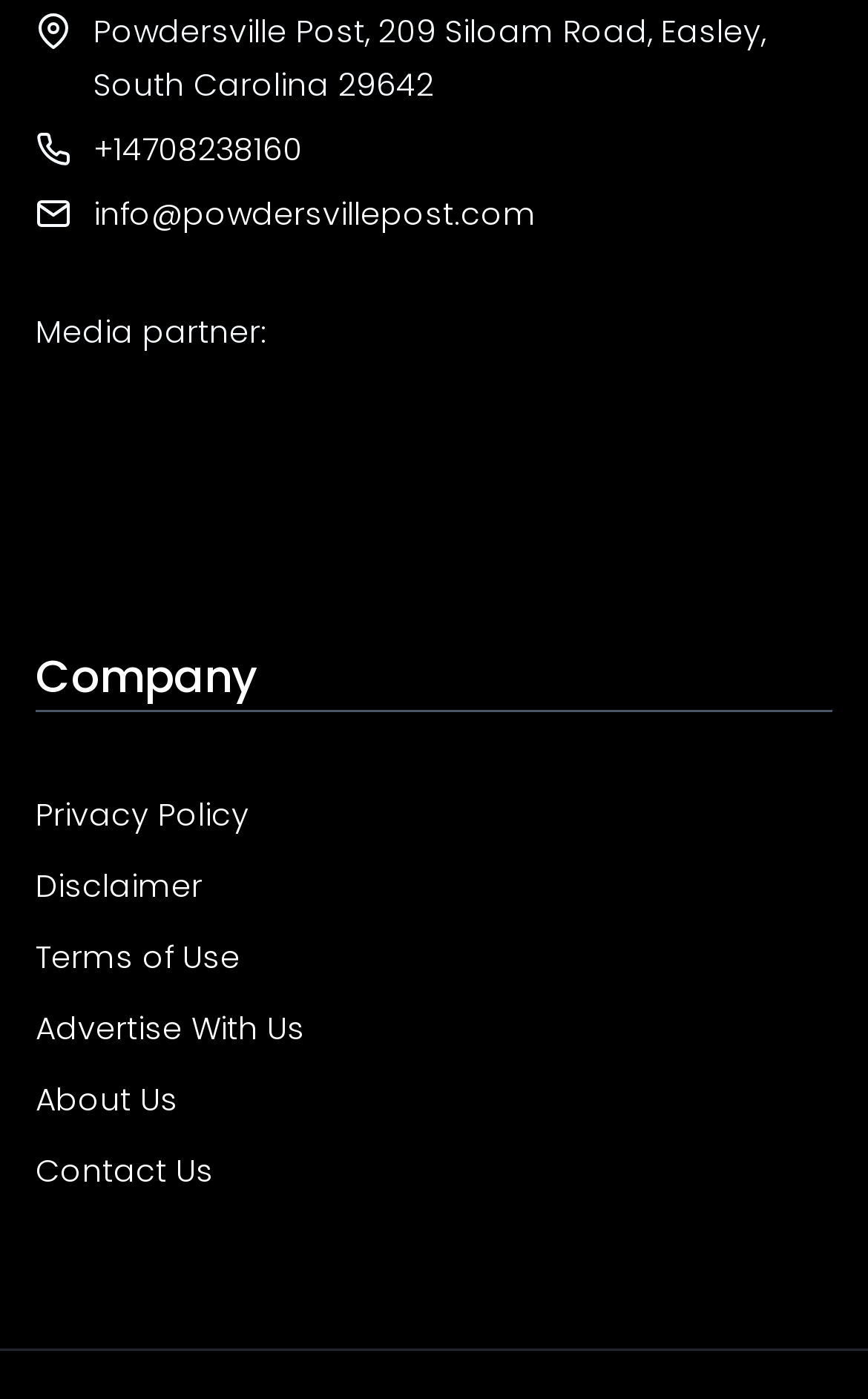Pinpoint the bounding box coordinates of the clickable element to carry out the following instruction: "Contact the company."

[0.041, 0.821, 0.246, 0.852]